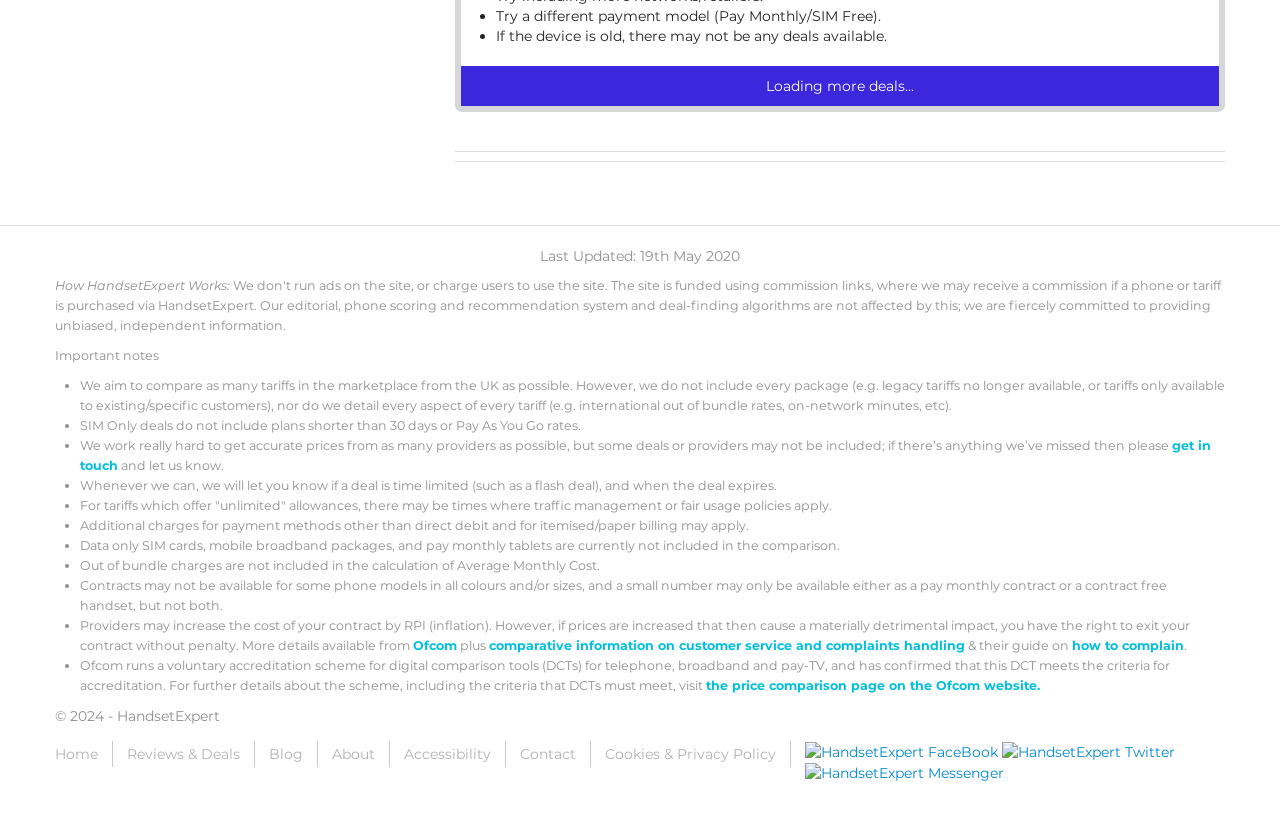Provide the bounding box coordinates for the specified HTML element described in this description: "Cookies & Privacy Policy". The coordinates should be four float numbers ranging from 0 to 1, in the format [left, top, right, bottom].

[0.473, 0.905, 0.606, 0.927]